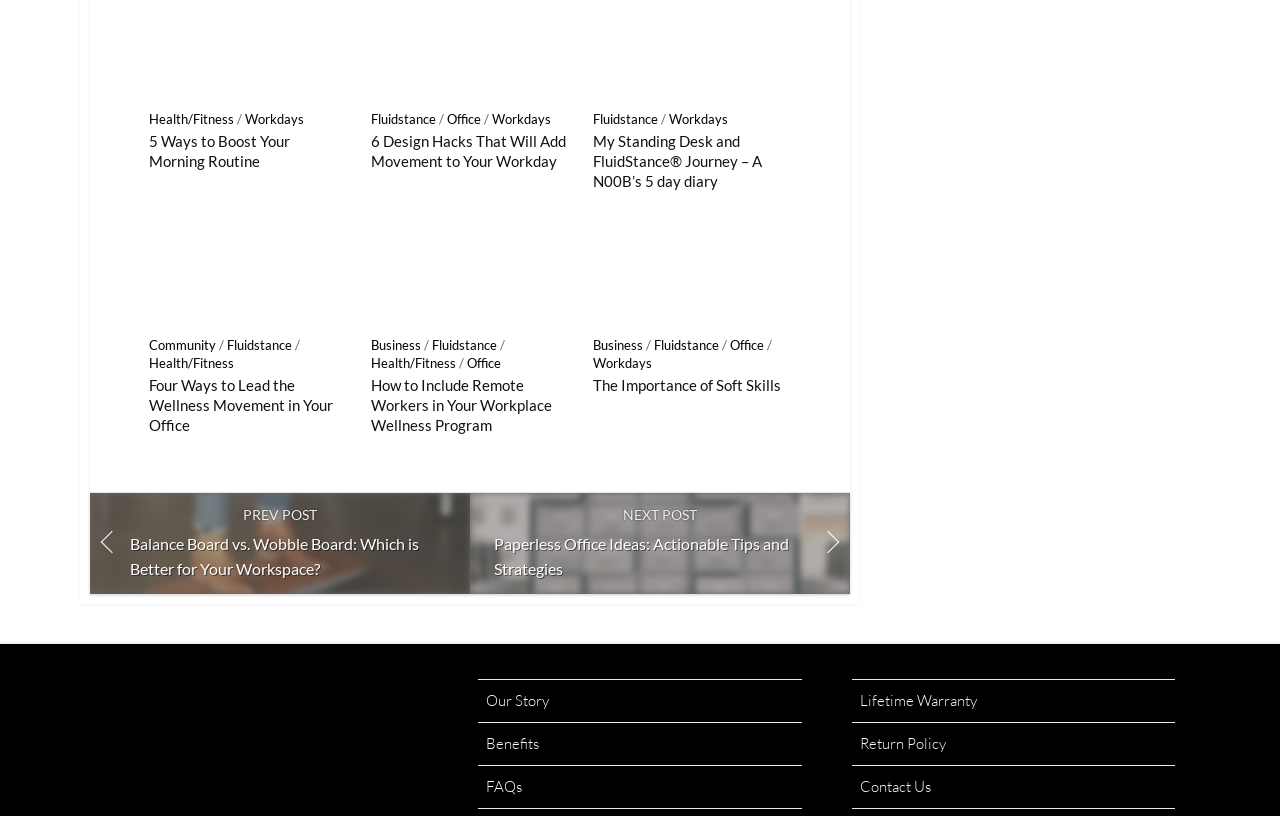Could you specify the bounding box coordinates for the clickable section to complete the following instruction: "Visit 'Our Story'"?

[0.374, 0.832, 0.626, 0.886]